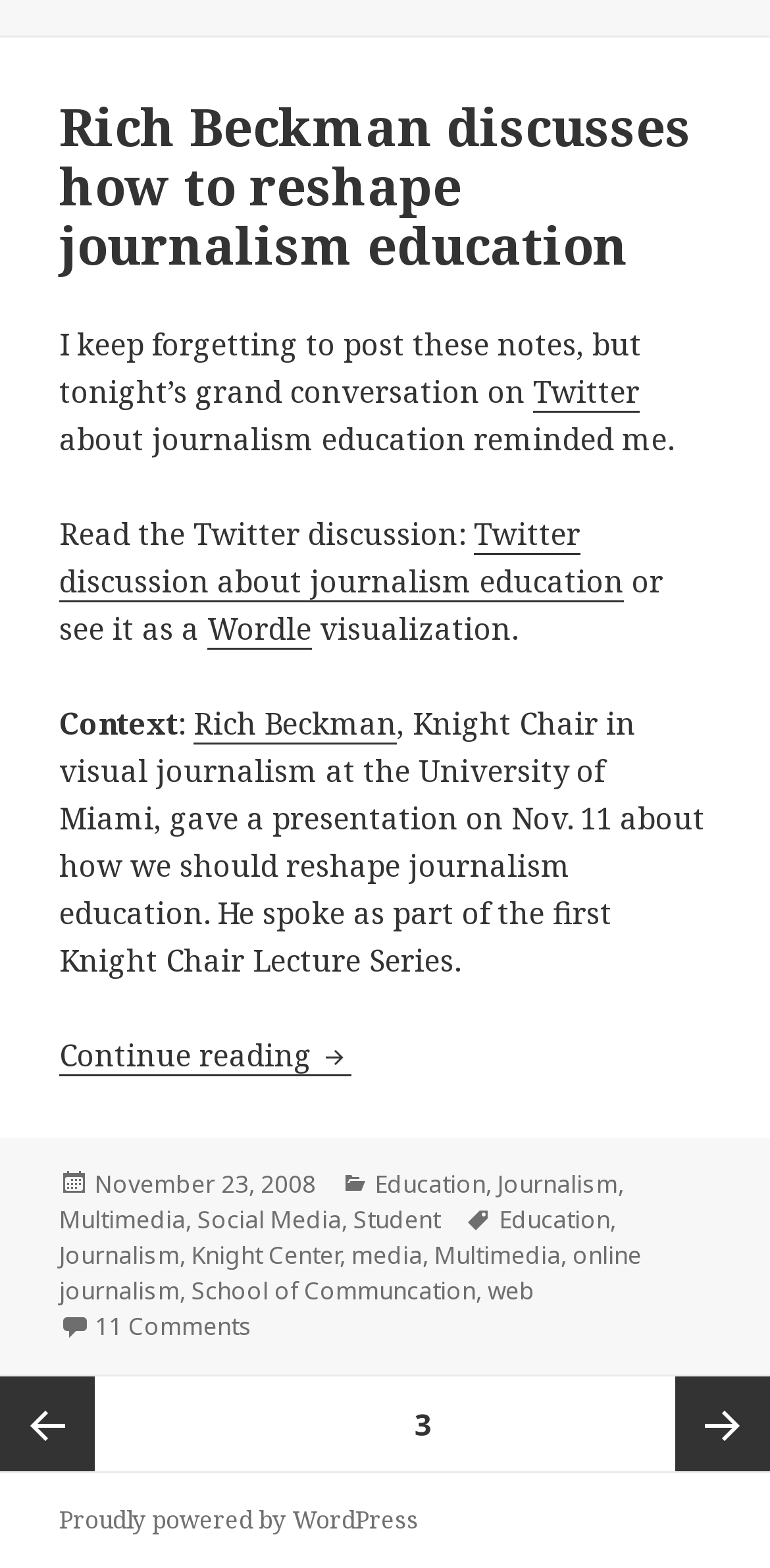Please identify the bounding box coordinates of the clickable element to fulfill the following instruction: "Read more about Rich Beckman's presentation". The coordinates should be four float numbers between 0 and 1, i.e., [left, top, right, bottom].

[0.077, 0.661, 0.456, 0.687]